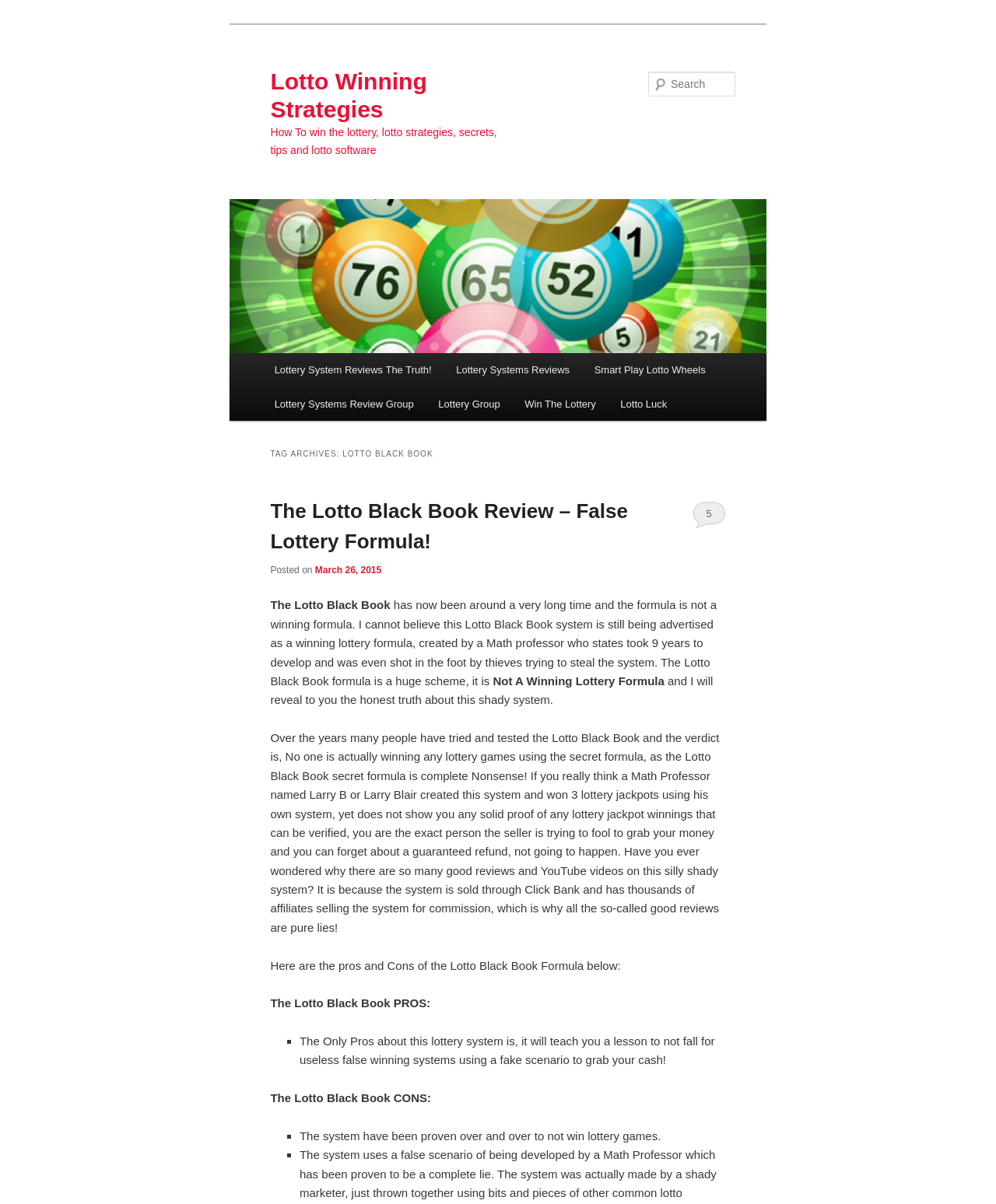Find the bounding box coordinates of the element I should click to carry out the following instruction: "Check the Lotto Black Book review".

[0.271, 0.415, 0.63, 0.459]